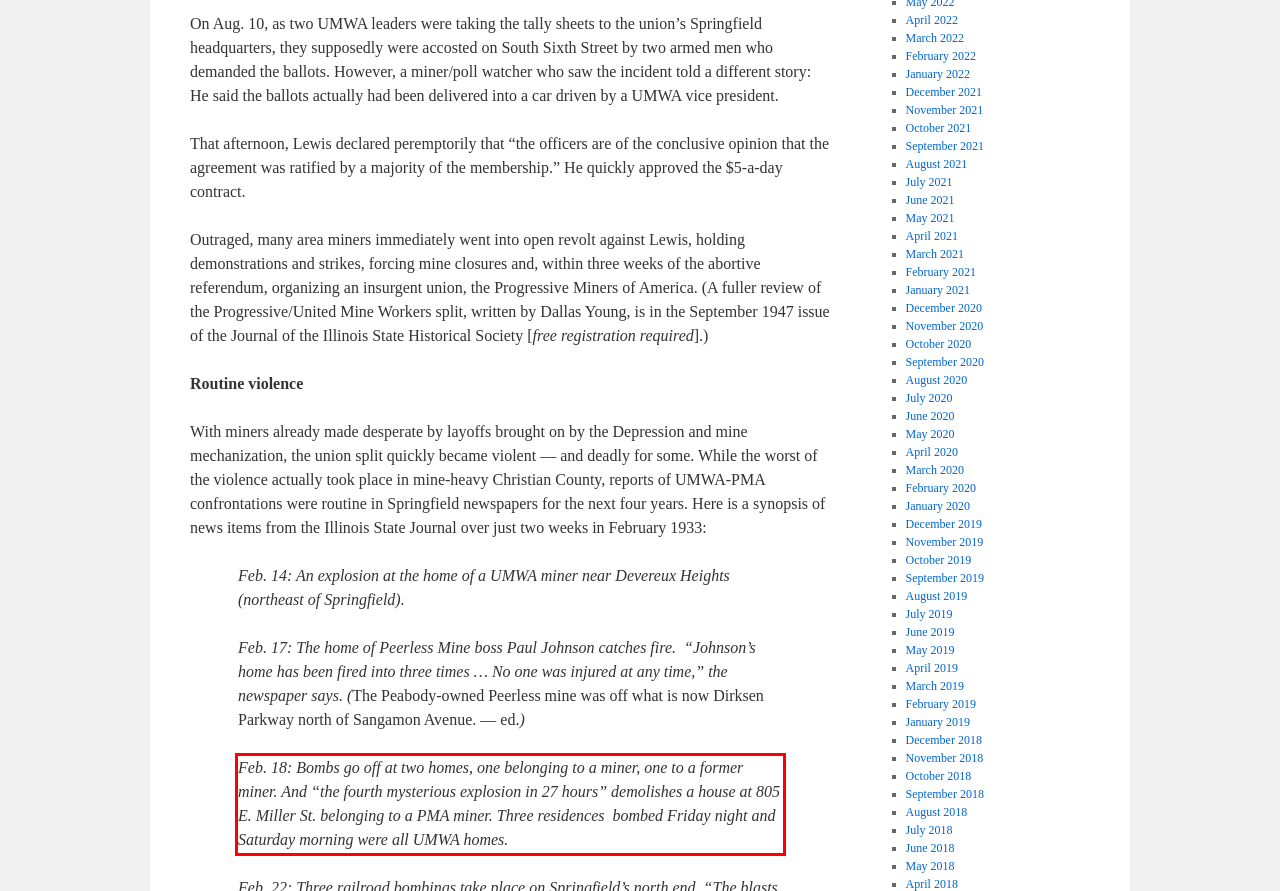Please perform OCR on the text content within the red bounding box that is highlighted in the provided webpage screenshot.

Feb. 18: Bombs go off at two homes, one belonging to a miner, one to a former miner. And “the fourth mysterious explosion in 27 hours” demolishes a house at 805 E. Miller St. belonging to a PMA miner. Three residences bombed Friday night and Saturday morning were all UMWA homes.